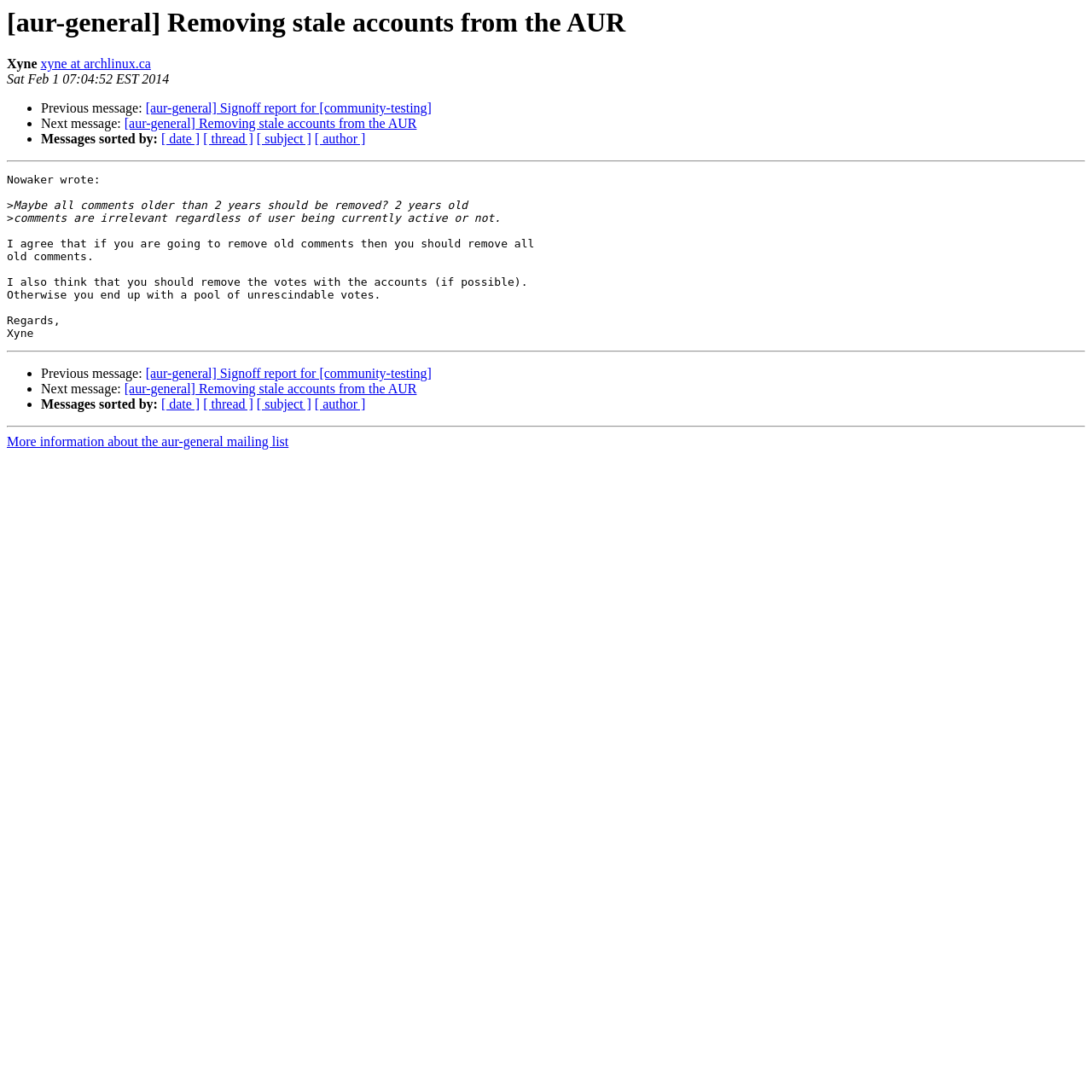Given the element description [aur-general] Signoff report for [community-testing], identify the bounding box coordinates for the UI element on the webpage screenshot. The format should be (top-left x, top-left y, bottom-right x, bottom-right y), with values between 0 and 1.

[0.133, 0.335, 0.395, 0.349]